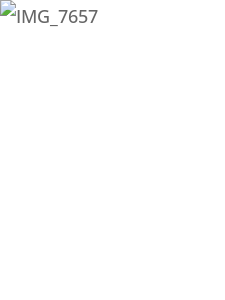Analyze the image and describe all the key elements you observe.

The image, labeled as "IMG_7657," likely depicts a creative and engaging way to create a fun, magnetic puzzle game. The accompanying text suggests that the game can be made by printing two copies of a printable resource from a designated Games Page. To enhance durability, the user recommends laminating the pages, cutting out the puzzle pieces, and attaching magnets to their backs. A simple cookie sheet, available at a low cost, can serve as a magnetic surface for the pieces, while a snack cup helps to keep all the components organized. This approach offers a budget-friendly, enjoyable game for players of all ages, encouraging creativity and hands-on play.